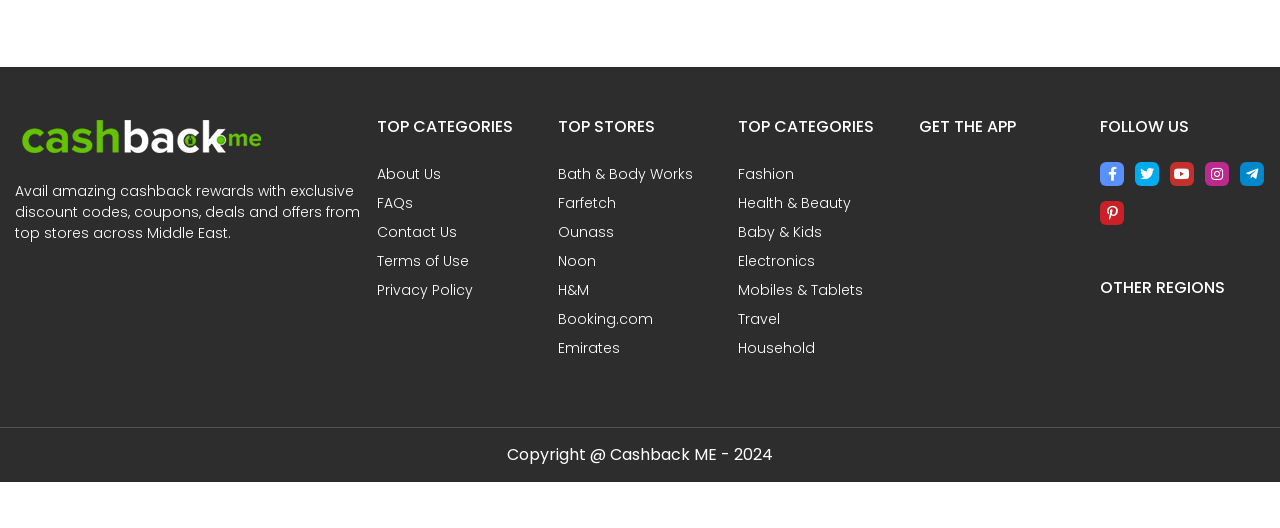Determine the bounding box coordinates for the region that must be clicked to execute the following instruction: "Click on About Us".

[0.294, 0.311, 0.344, 0.348]